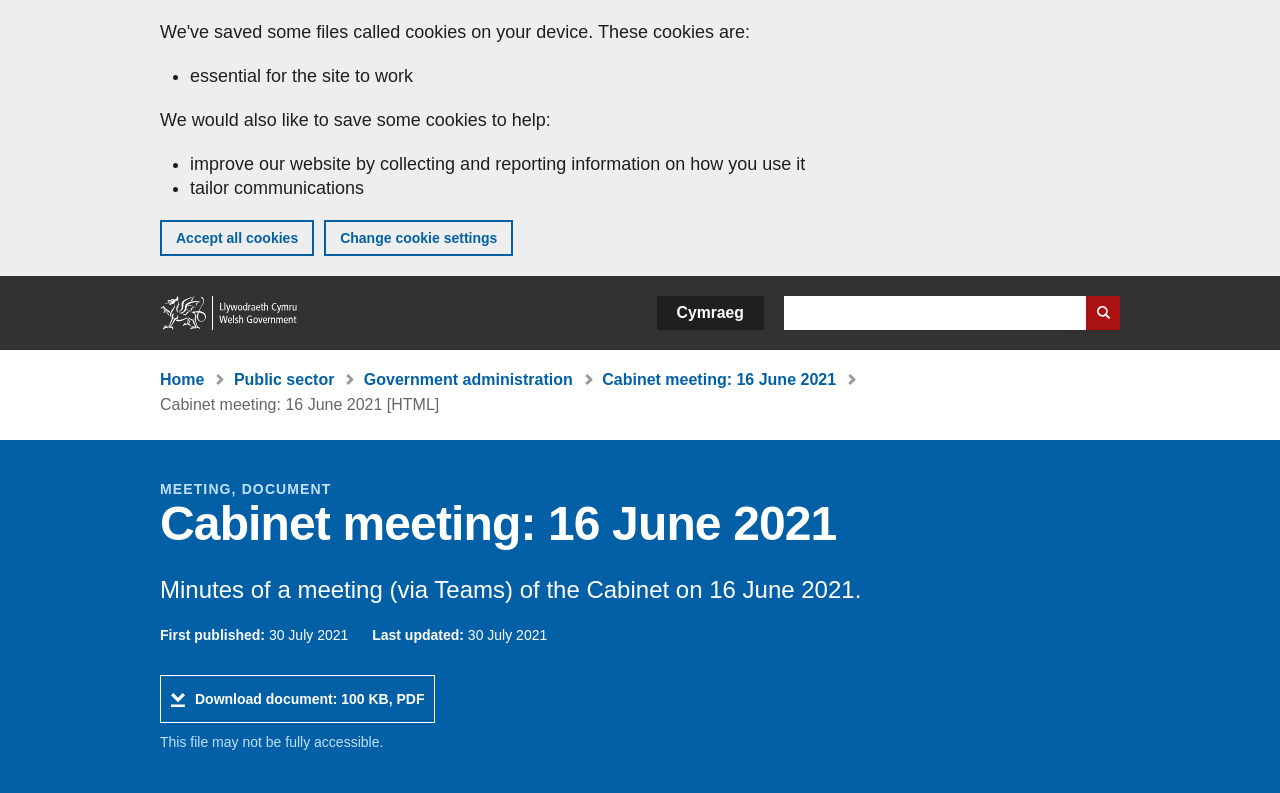Refer to the screenshot and answer the following question in detail:
What is the type of document?

I inferred this answer by looking at the link 'Download document: File size 100 KB, File type PDF' which indicates that the document is a PDF file.